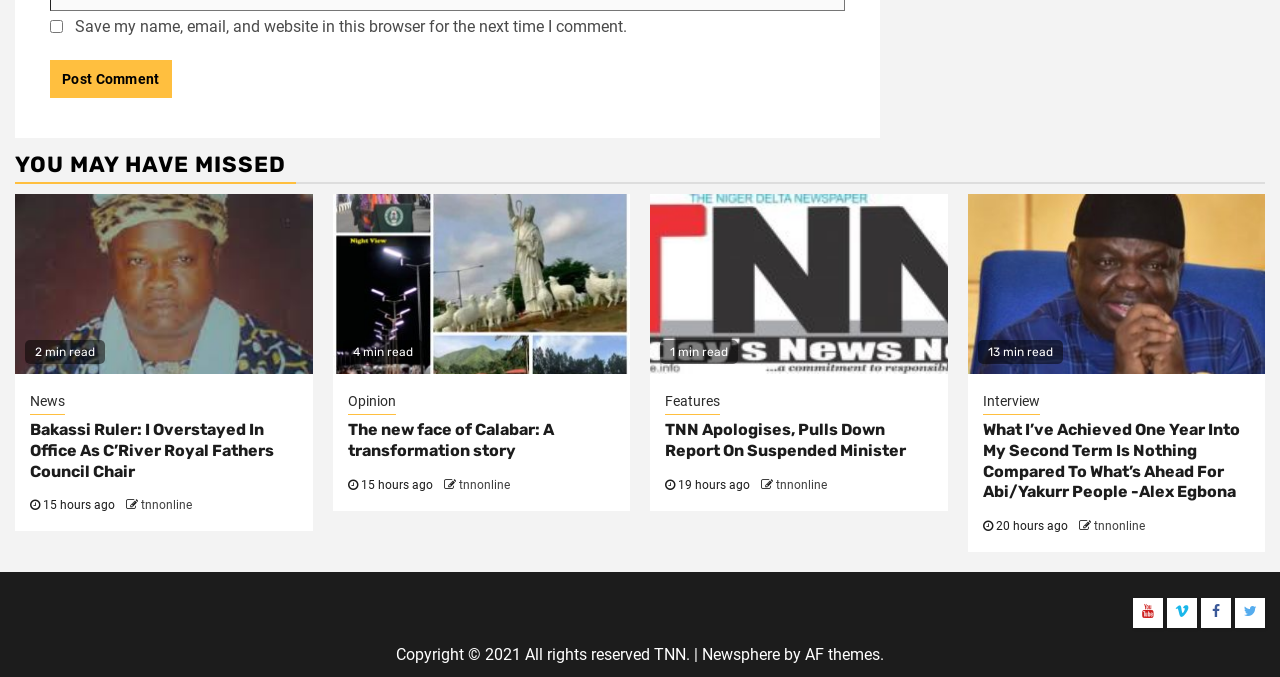What is the category of the article 'Bakassi Ruler: I Overstayed In Office As C’River Royal Fathers Council Chair'?
Analyze the image and provide a thorough answer to the question.

I determined the category of the article by looking at the link 'News' located above the article title, which suggests that the article belongs to the 'News' category.